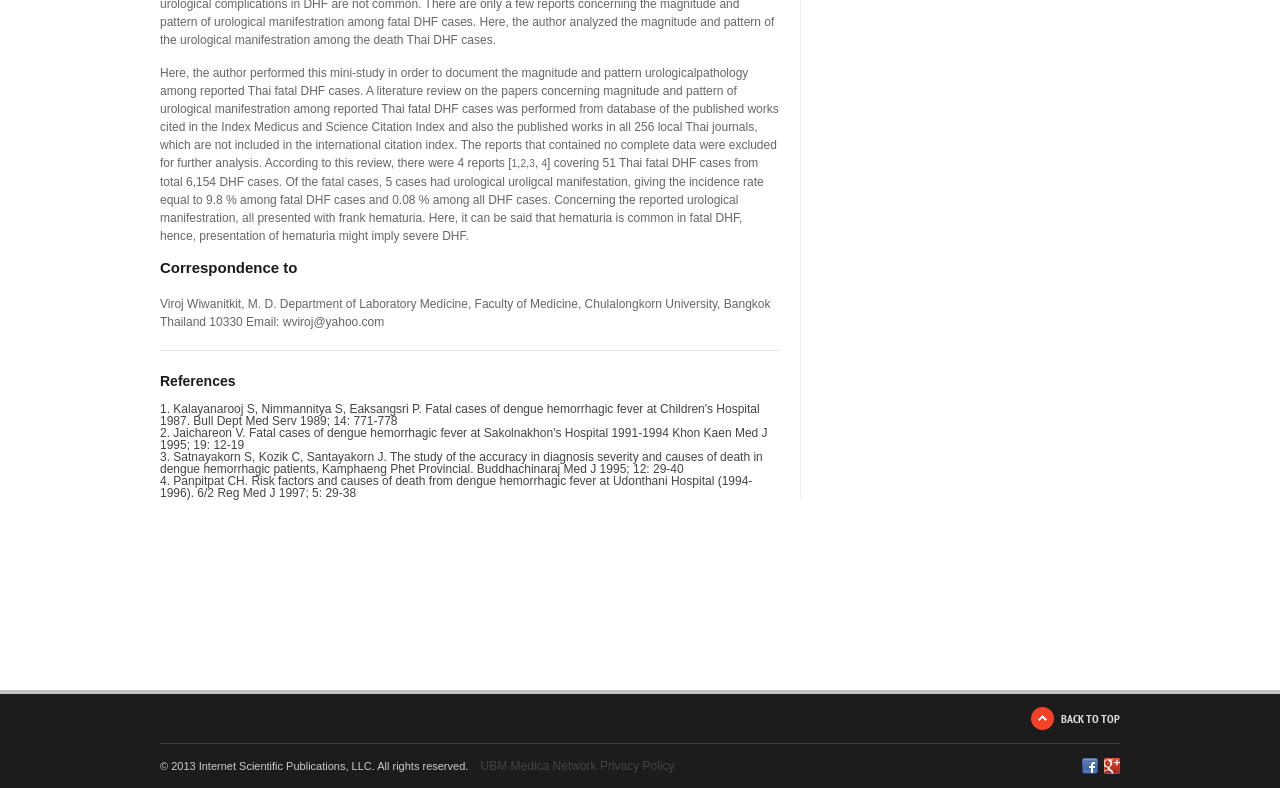Using the provided element description, identify the bounding box coordinates as (top-left x, top-left y, bottom-right x, bottom-right y). Ensure all values are between 0 and 1. Description: BACK TO TOP

[0.805, 0.897, 0.875, 0.926]